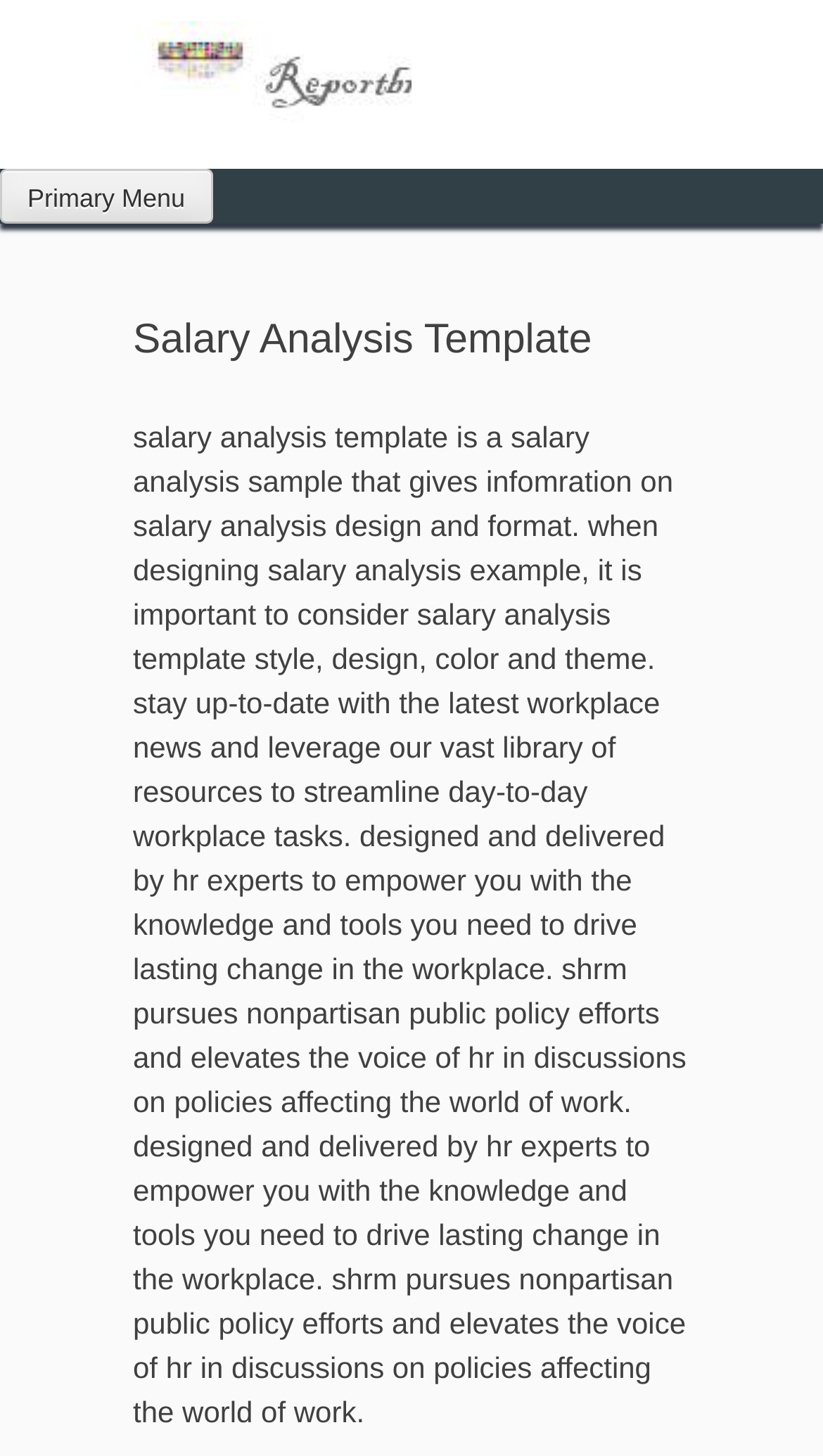Please find and provide the title of the webpage.

Salary Analysis Template